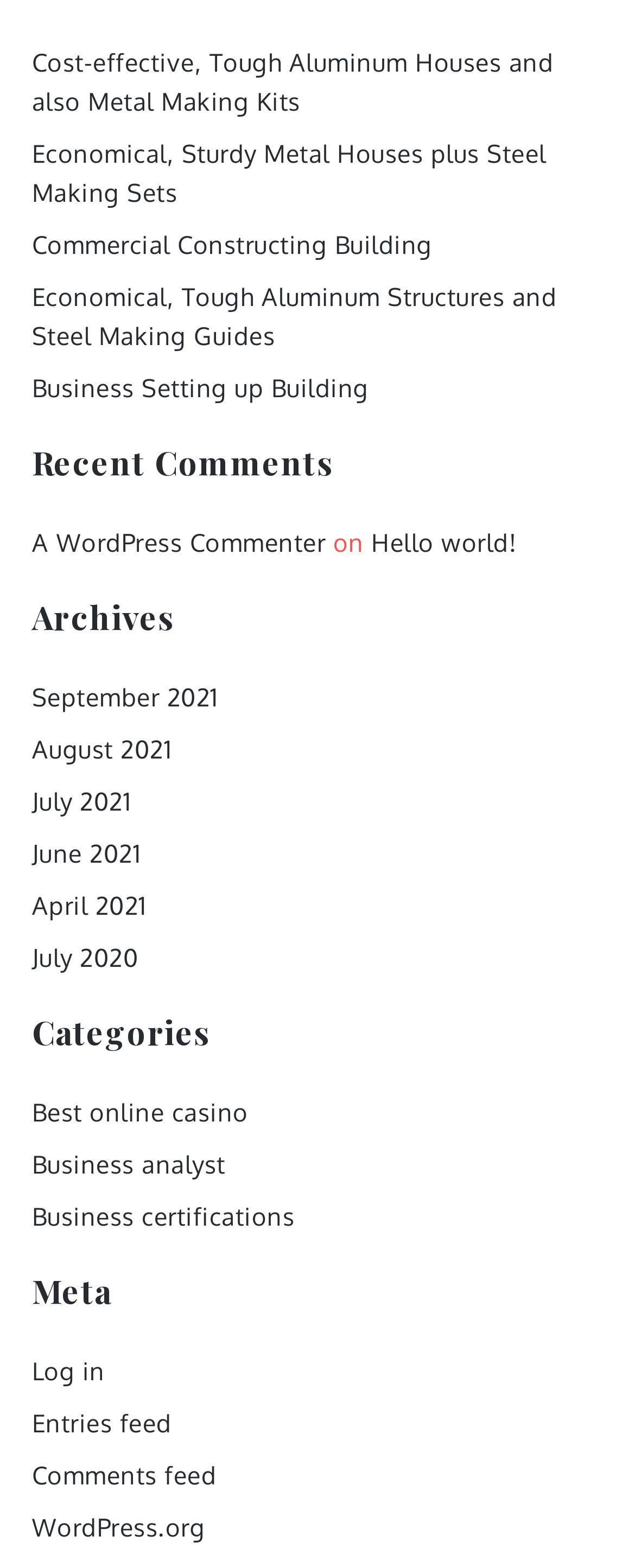Can you specify the bounding box coordinates for the region that should be clicked to fulfill this instruction: "Explore Europe".

None